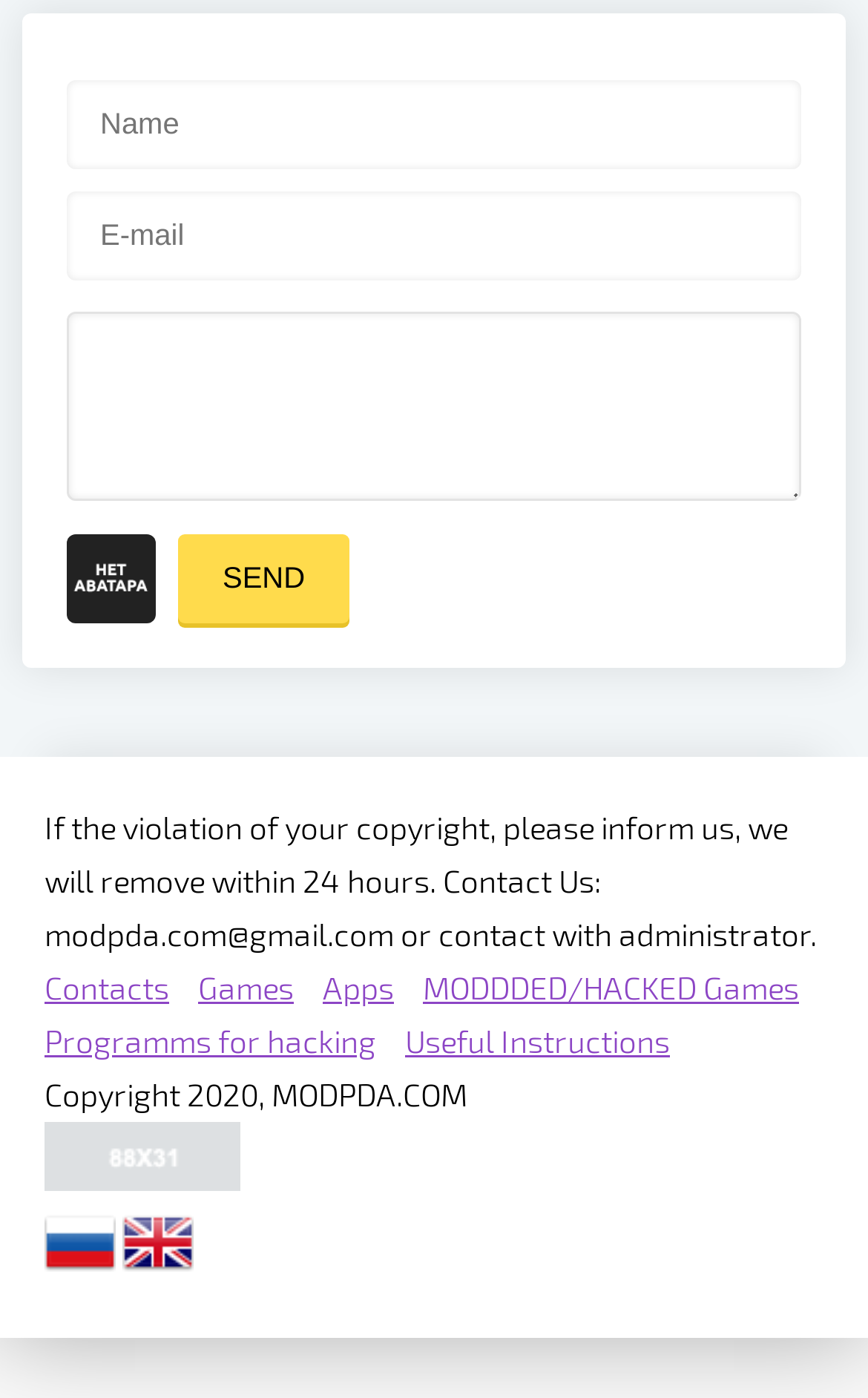Please provide the bounding box coordinates for the UI element as described: "Send". The coordinates must be four floats between 0 and 1, represented as [left, top, right, bottom].

[0.205, 0.382, 0.403, 0.446]